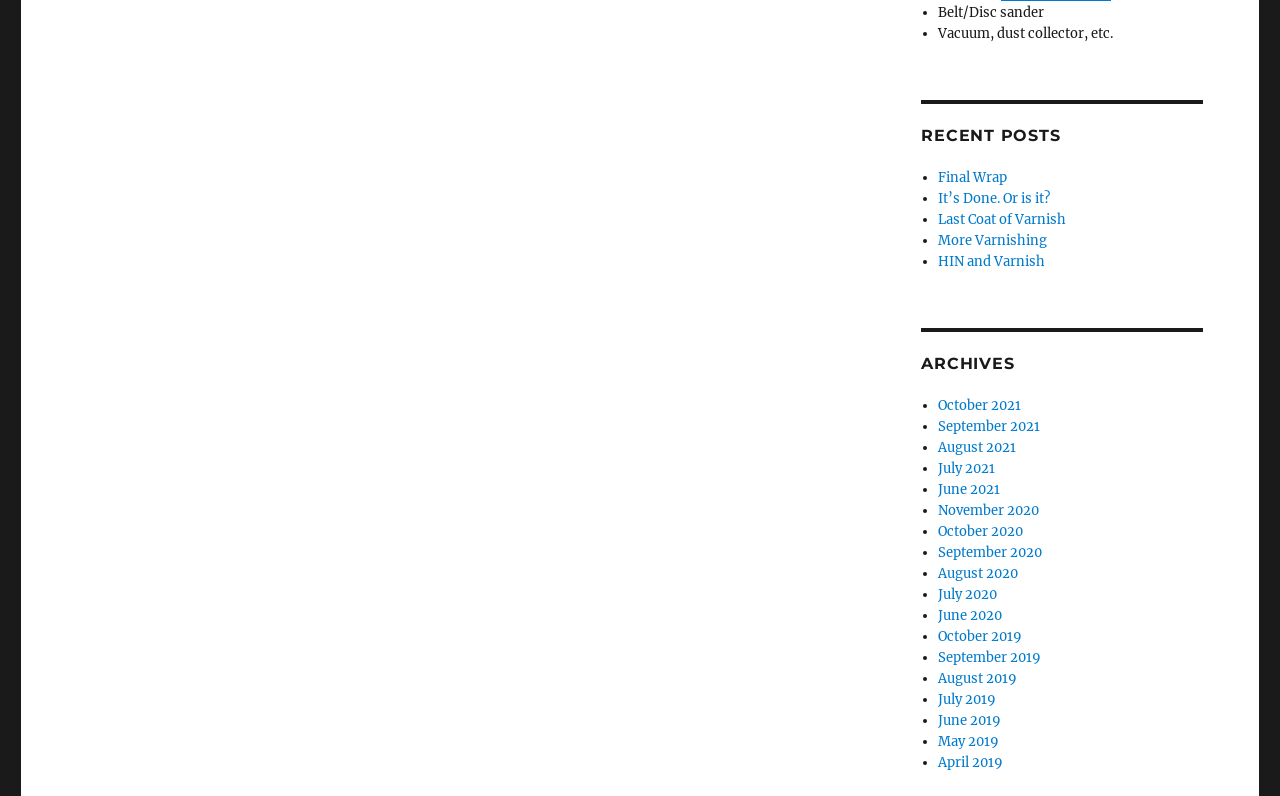Please answer the following question using a single word or phrase: 
What is the time period covered by the 'Archives' section?

2019-2021